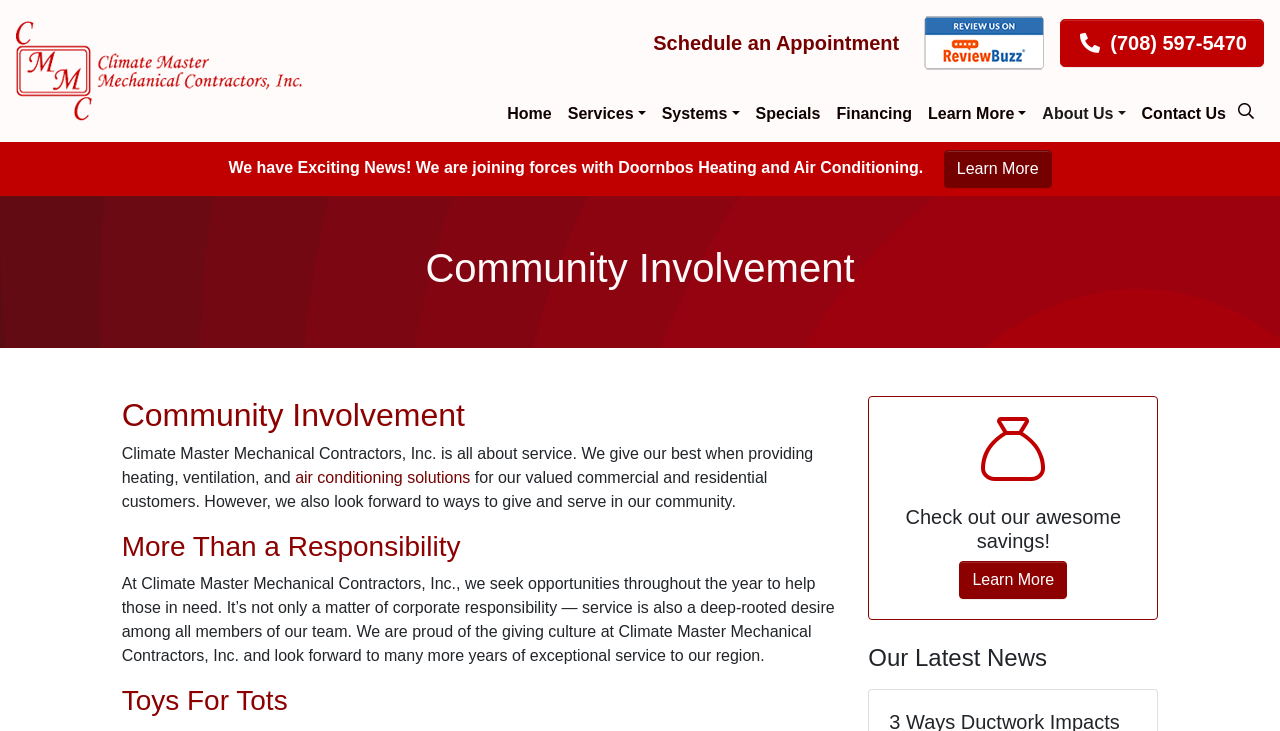Please give the bounding box coordinates of the area that should be clicked to fulfill the following instruction: "Click on the 'BEST FINANCIAL MAGAZINE' link". The coordinates should be in the format of four float numbers from 0 to 1, i.e., [left, top, right, bottom].

None